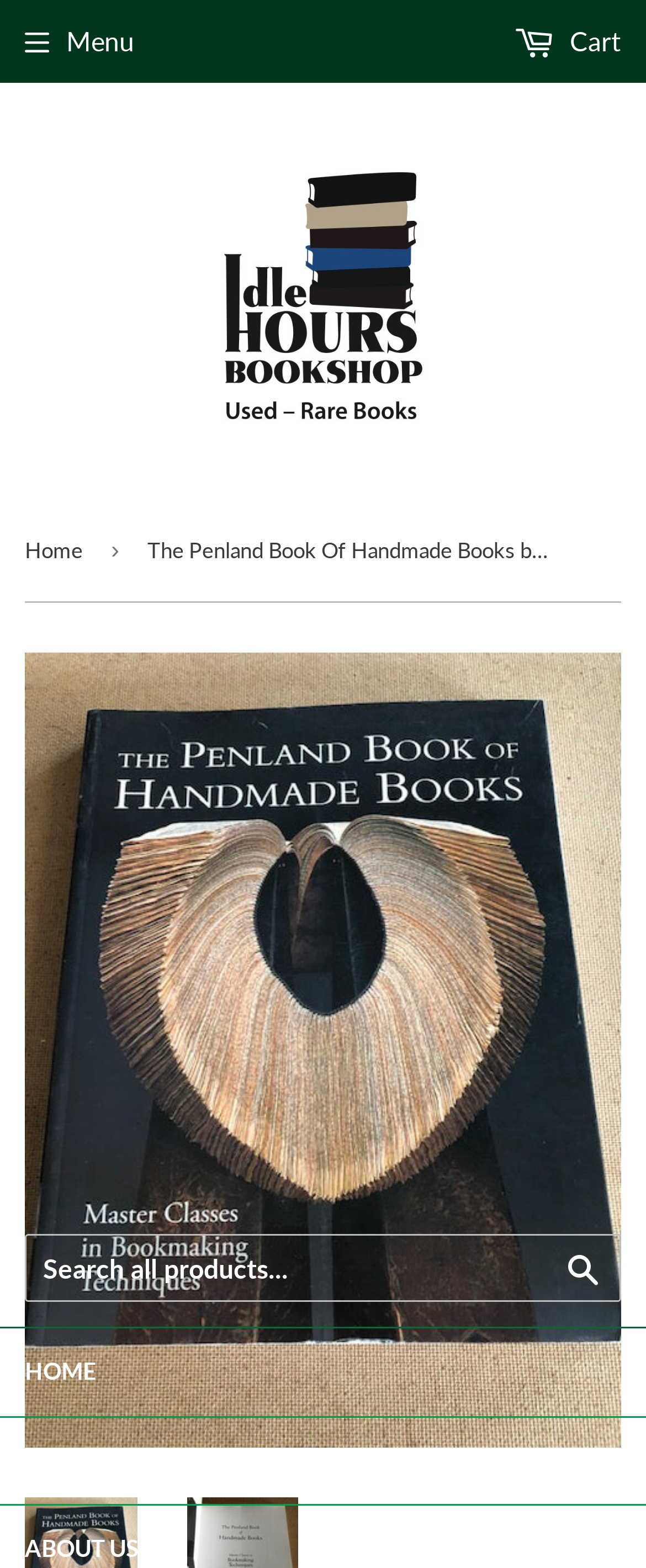What are the main sections of the website?
Refer to the screenshot and answer in one word or phrase.

HOME, ALL BOOKS